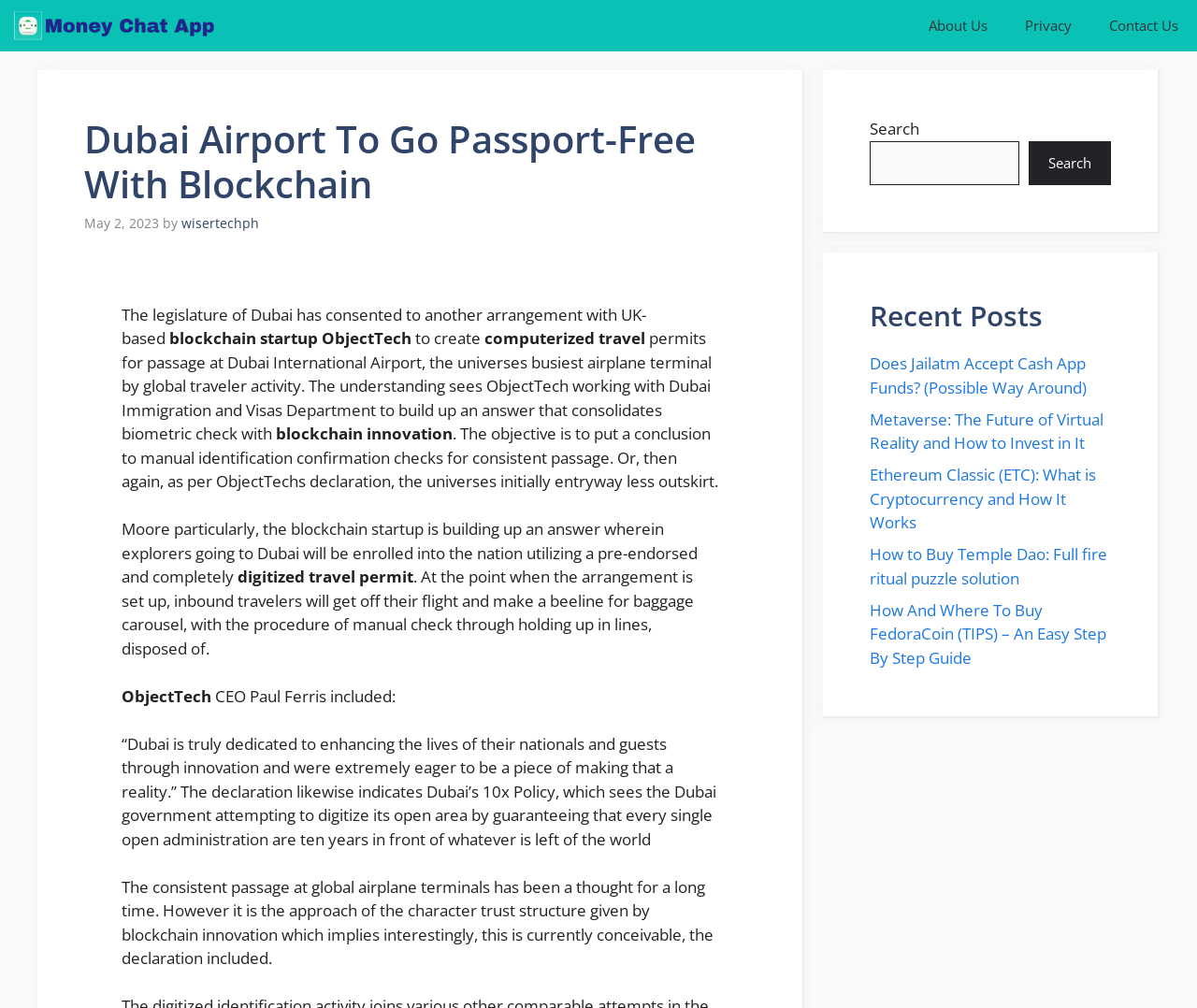Please find the bounding box coordinates of the section that needs to be clicked to achieve this instruction: "Check the 'Recent Posts' section".

[0.727, 0.297, 0.928, 0.33]